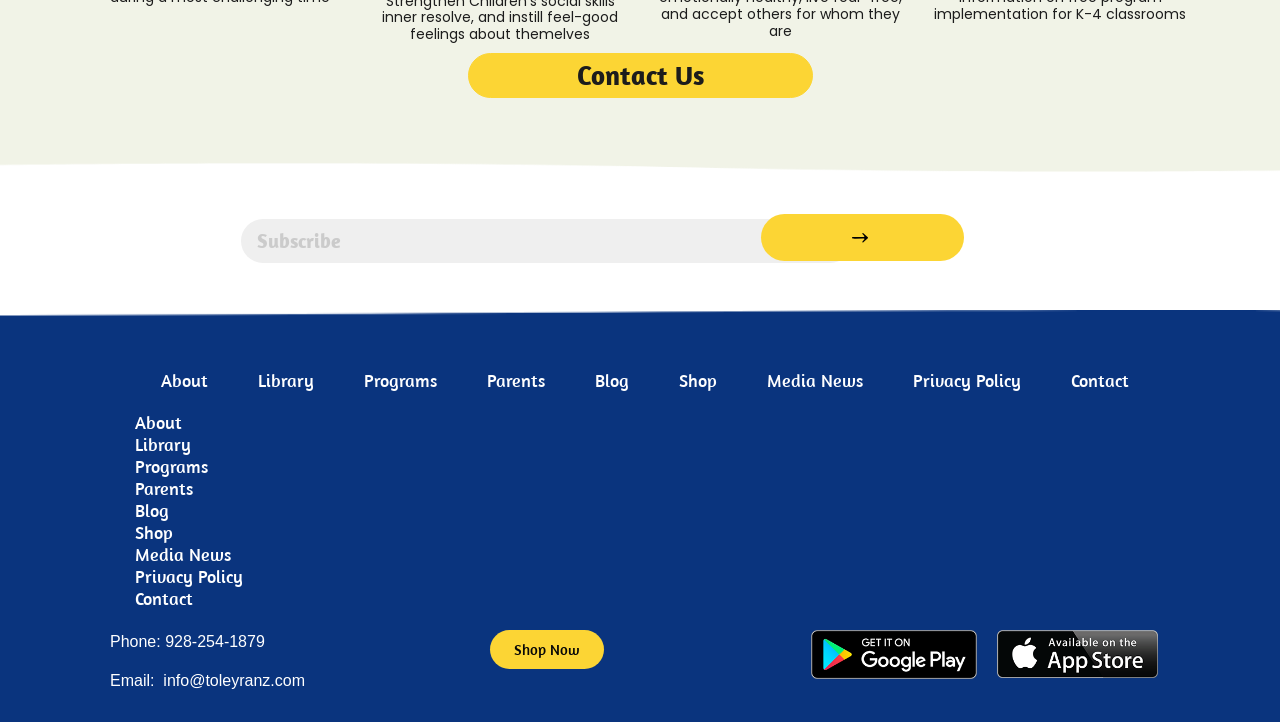What is the image description of the image next to the 'Submit' button? Please answer the question using a single word or phrase based on the image.

No description